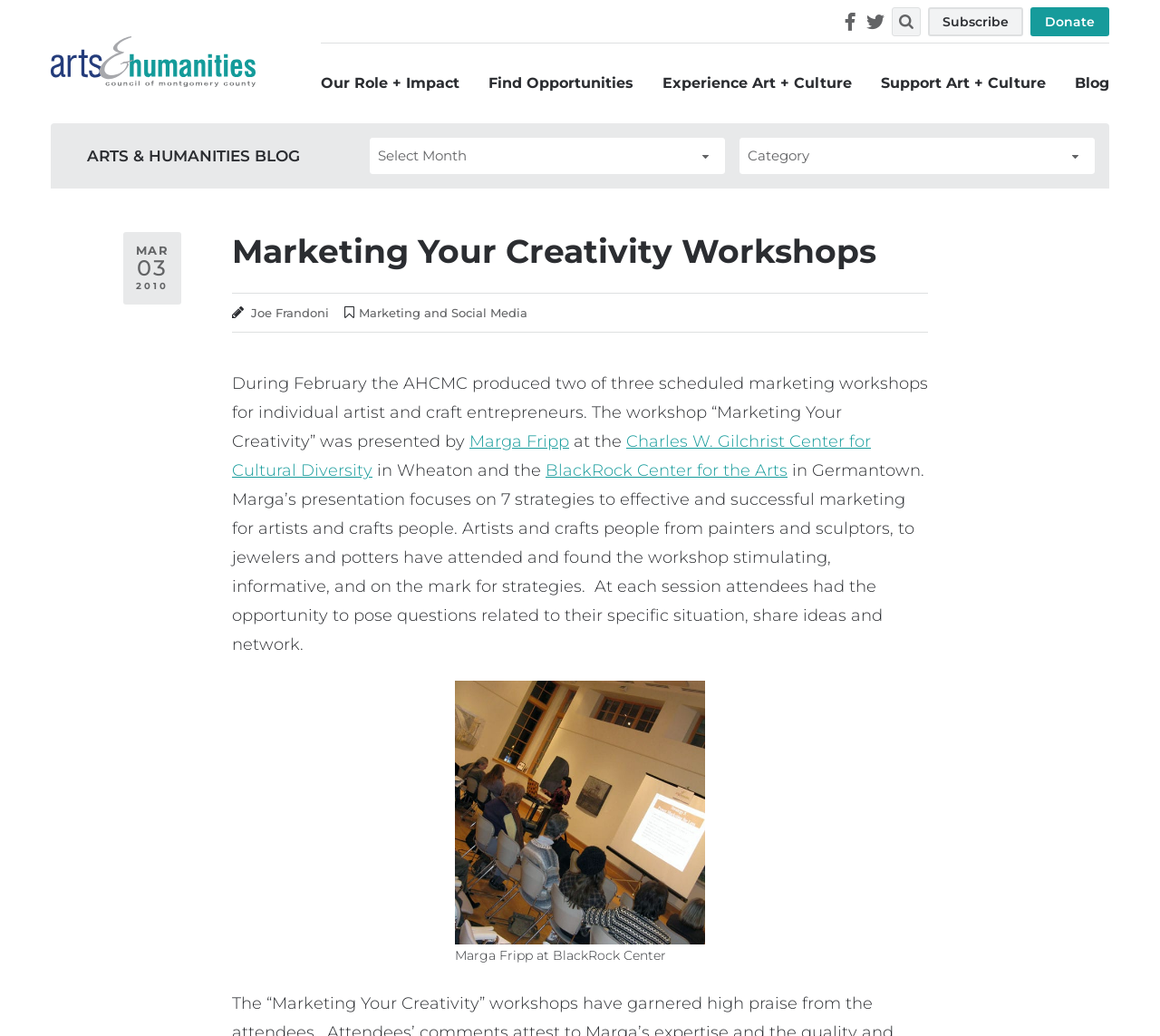What is the name of the council?
Provide a concise answer using a single word or phrase based on the image.

Arts and Humanities Council of Montgomery County